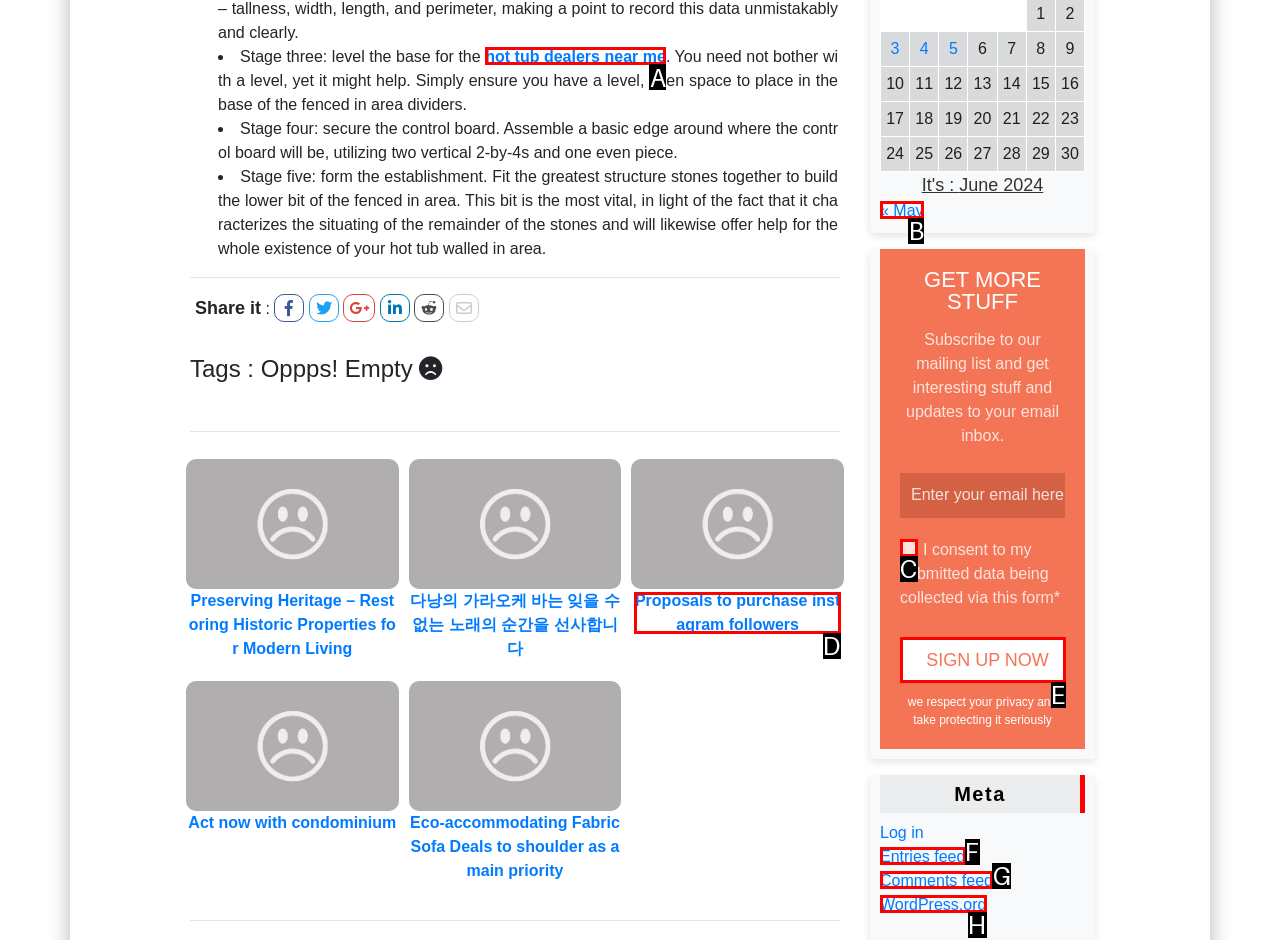Choose the HTML element you need to click to achieve the following task: Click the 'hot tub dealers near me' link
Respond with the letter of the selected option from the given choices directly.

A